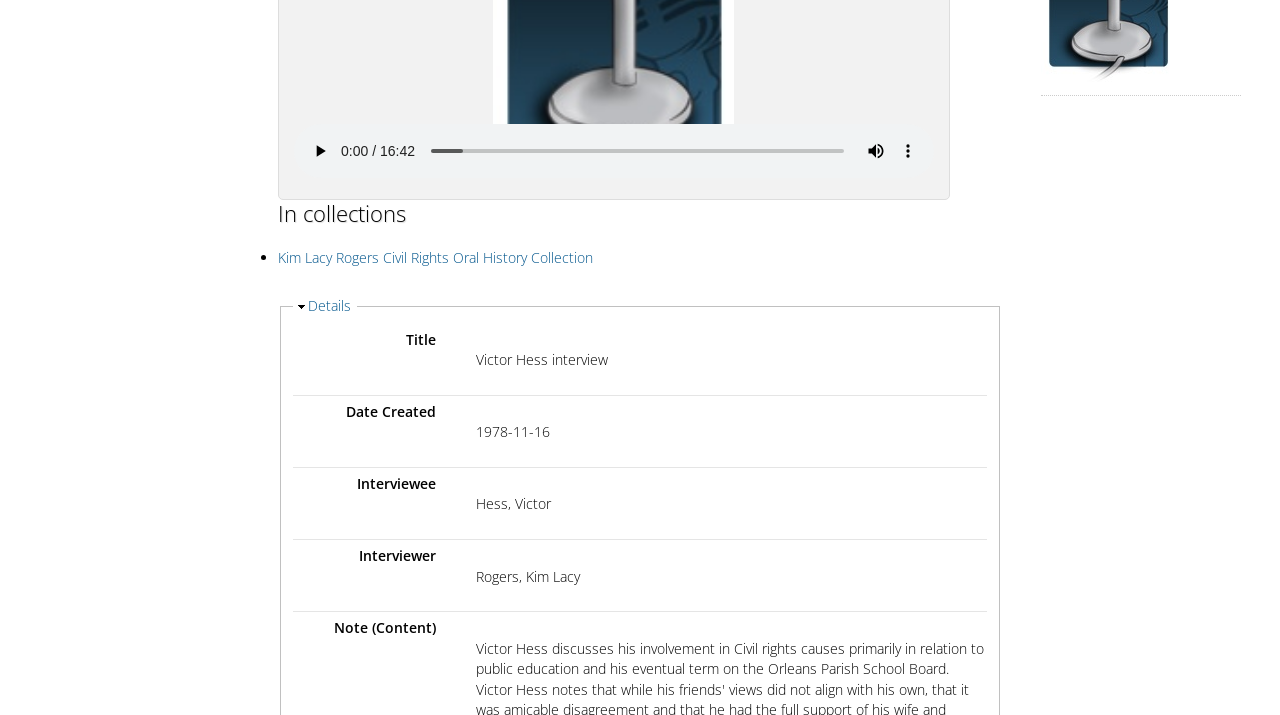Provide the bounding box coordinates for the UI element that is described by this text: "Hide Details". The coordinates should be in the form of four float numbers between 0 and 1: [left, top, right, bottom].

[0.241, 0.414, 0.274, 0.441]